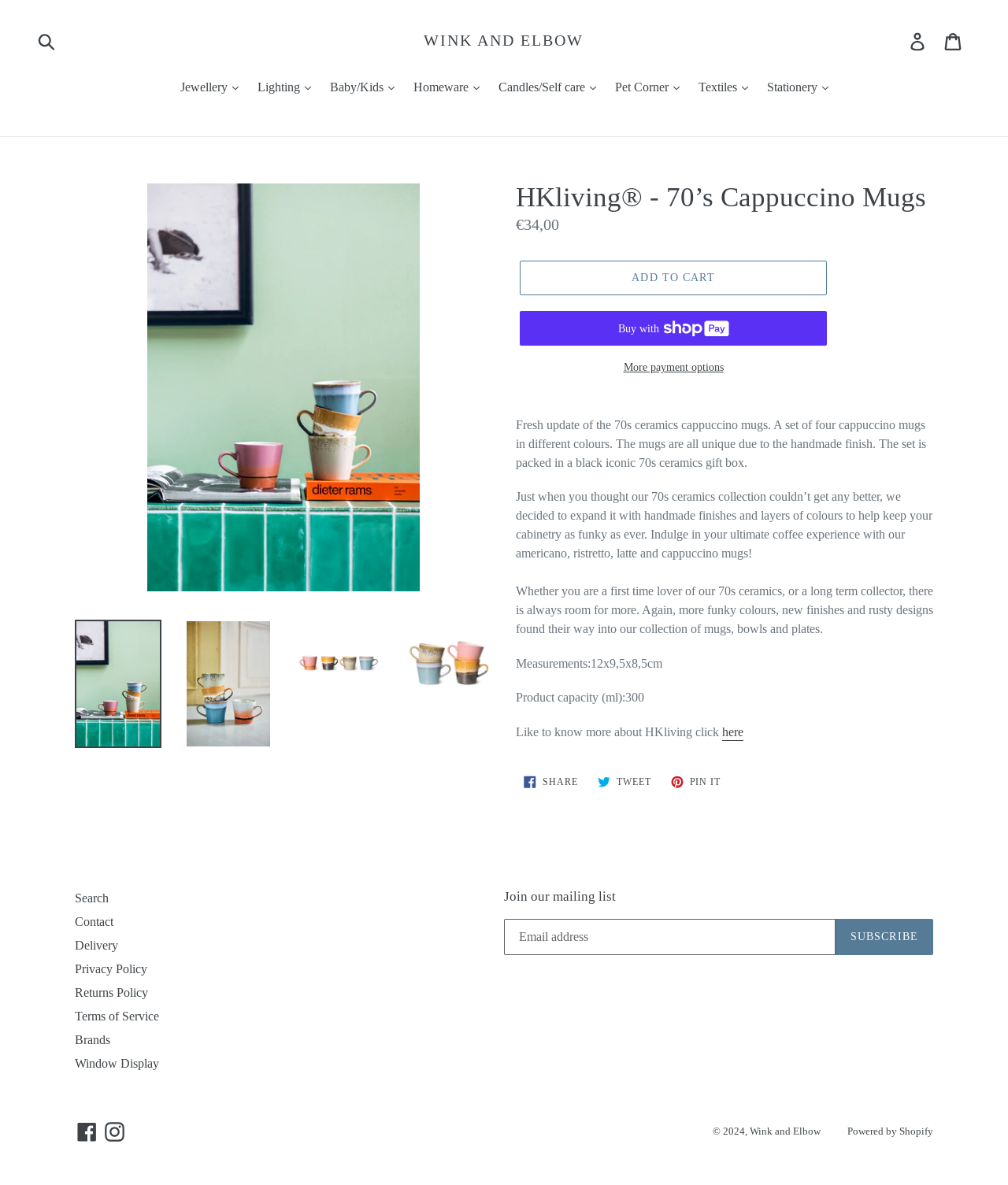What is the brand of the 70's Cappuccino Mugs?
Examine the image and provide an in-depth answer to the question.

The brand of the 70's Cappuccino Mugs can be found in the image description 'HKliving® - 70’s Cappuccino Mugs' which appears multiple times on the webpage.